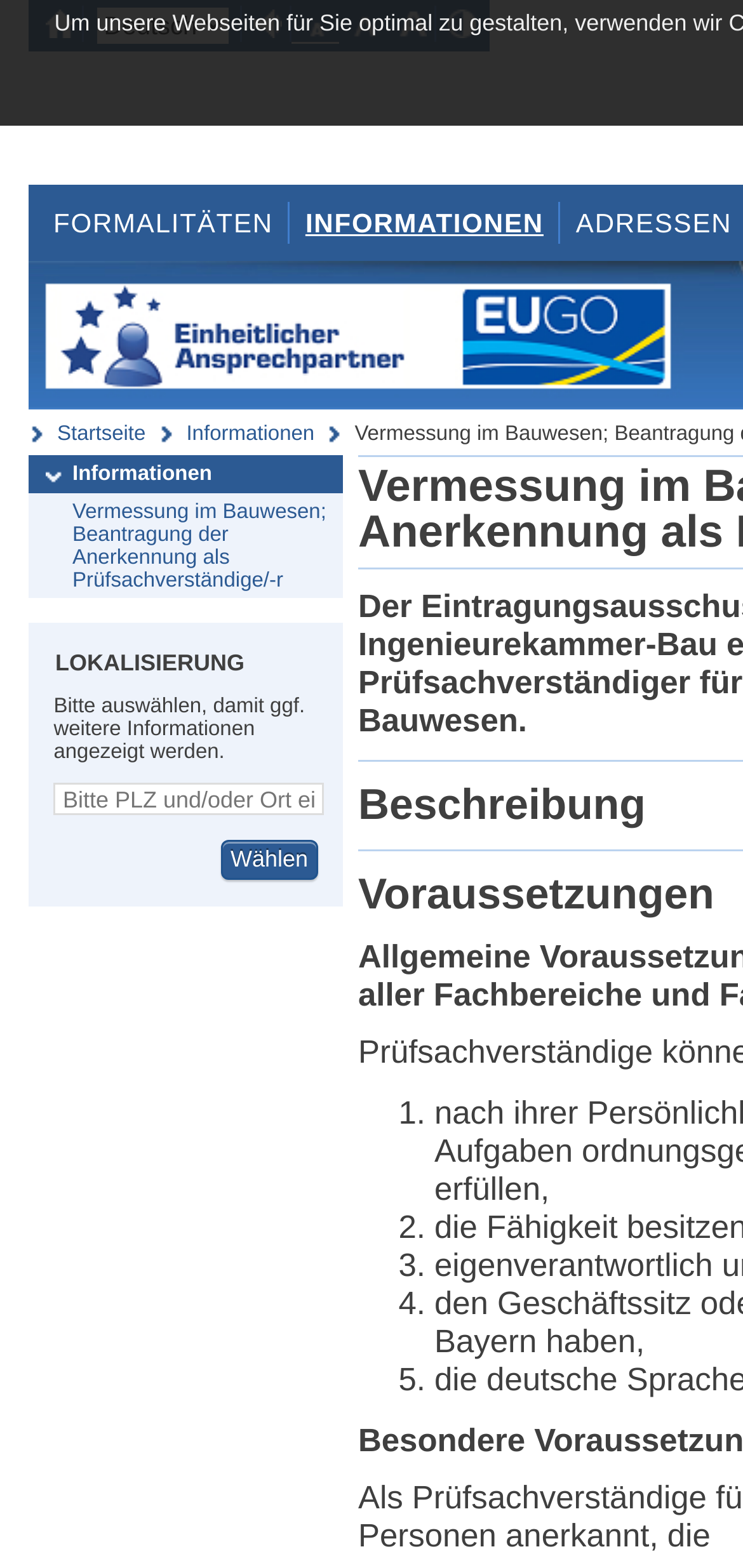Locate the bounding box coordinates of the area that needs to be clicked to fulfill the following instruction: "Choose a formalities option". The coordinates should be in the format of four float numbers between 0 and 1, namely [left, top, right, bottom].

[0.051, 0.129, 0.388, 0.156]